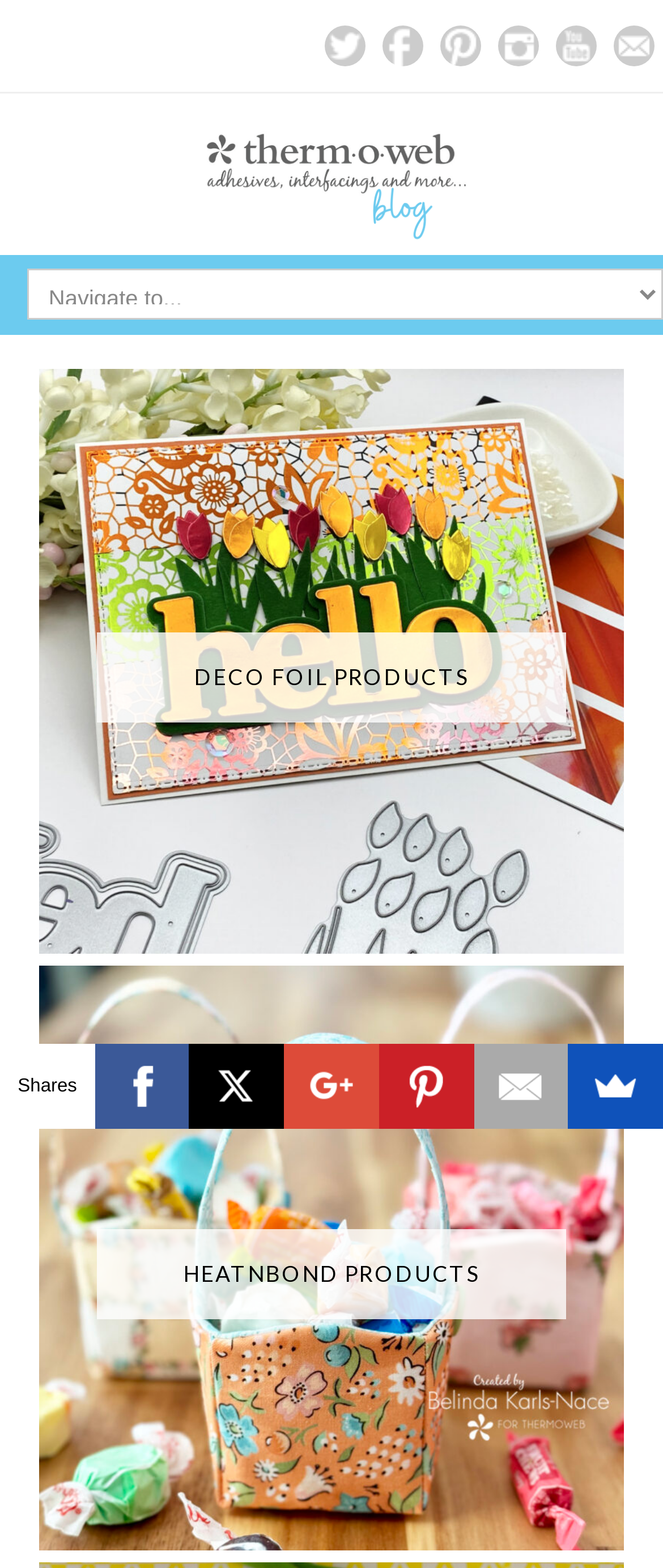Answer this question using a single word or a brief phrase:
How many ways can you share content?

5